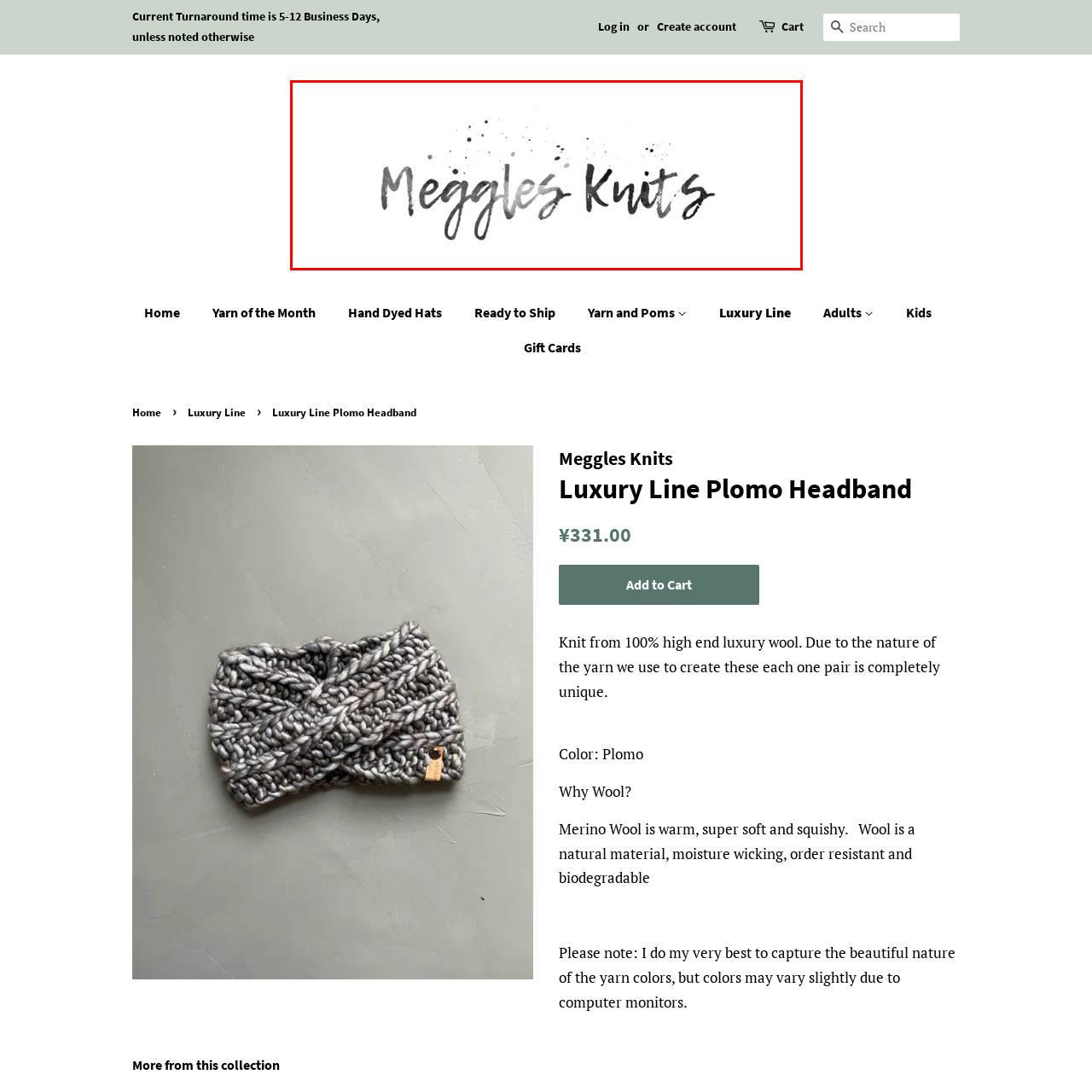Give a detailed account of the picture within the red bounded area.

The image prominently features the text "Meggles Knits," styled in an elegant and artistic font that conveys a sense of creativity and craftsmanship. The design is accented with subtle paint splatter effects in the background, enhancing its artistic vibe. This logo represents a brand associated with handmade knitted products, likely emphasizing quality and individuality in its offerings. It appears within the context of the "Luxury Line Plomo Headband" product, suggesting a focus on luxurious materials and unique designs crafted for discerning customers. This logo serves not just as a brand identifier but also as an invitation to explore a curated collection of beautifully crafted knitwear.